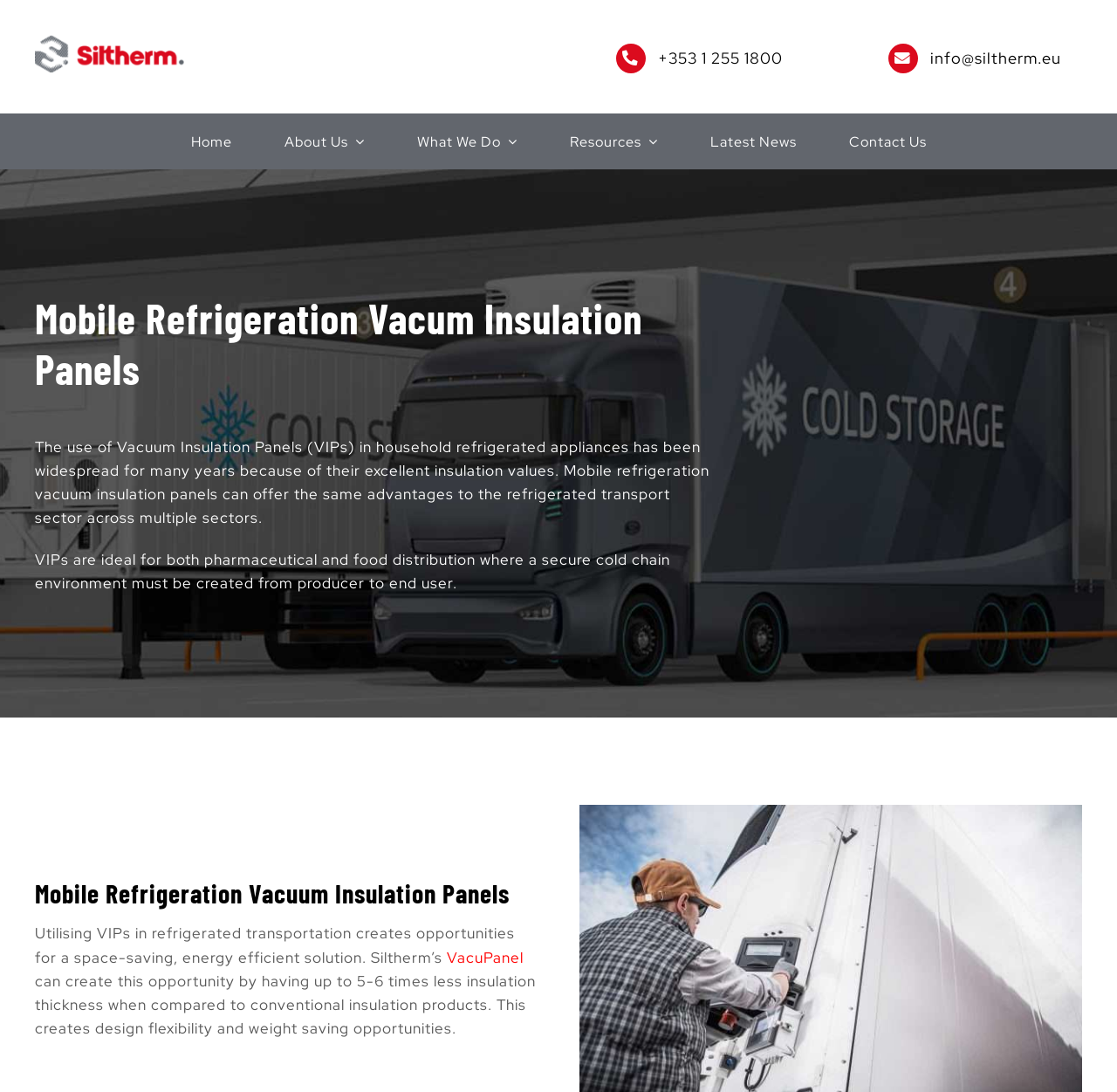Extract the bounding box of the UI element described as: "Resources".

[0.51, 0.104, 0.589, 0.155]